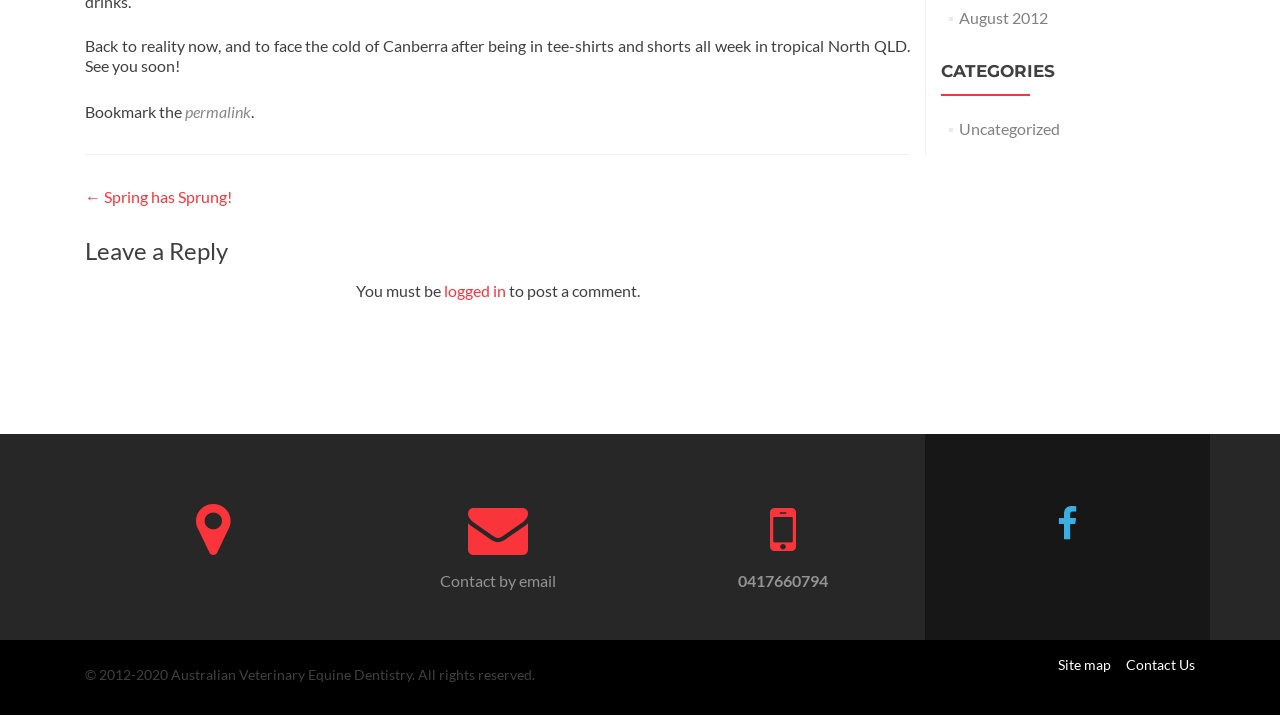Please determine the bounding box coordinates, formatted as (top-left x, top-left y, bottom-right x, bottom-right y), with all values as floating point numbers between 0 and 1. Identify the bounding box of the region described as: Admissions

None